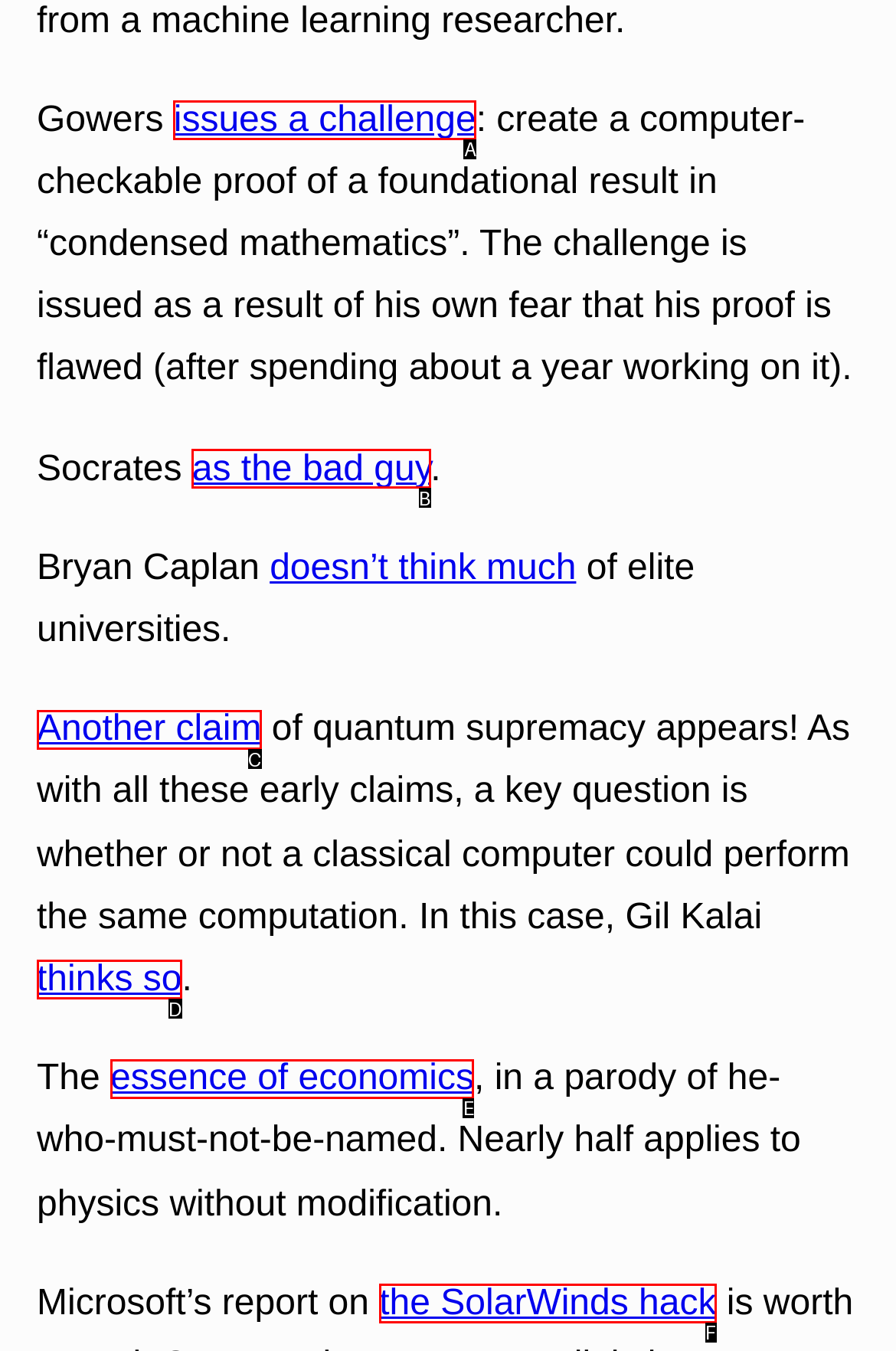Determine which HTML element fits the description: as the bad guy. Answer with the letter corresponding to the correct choice.

B